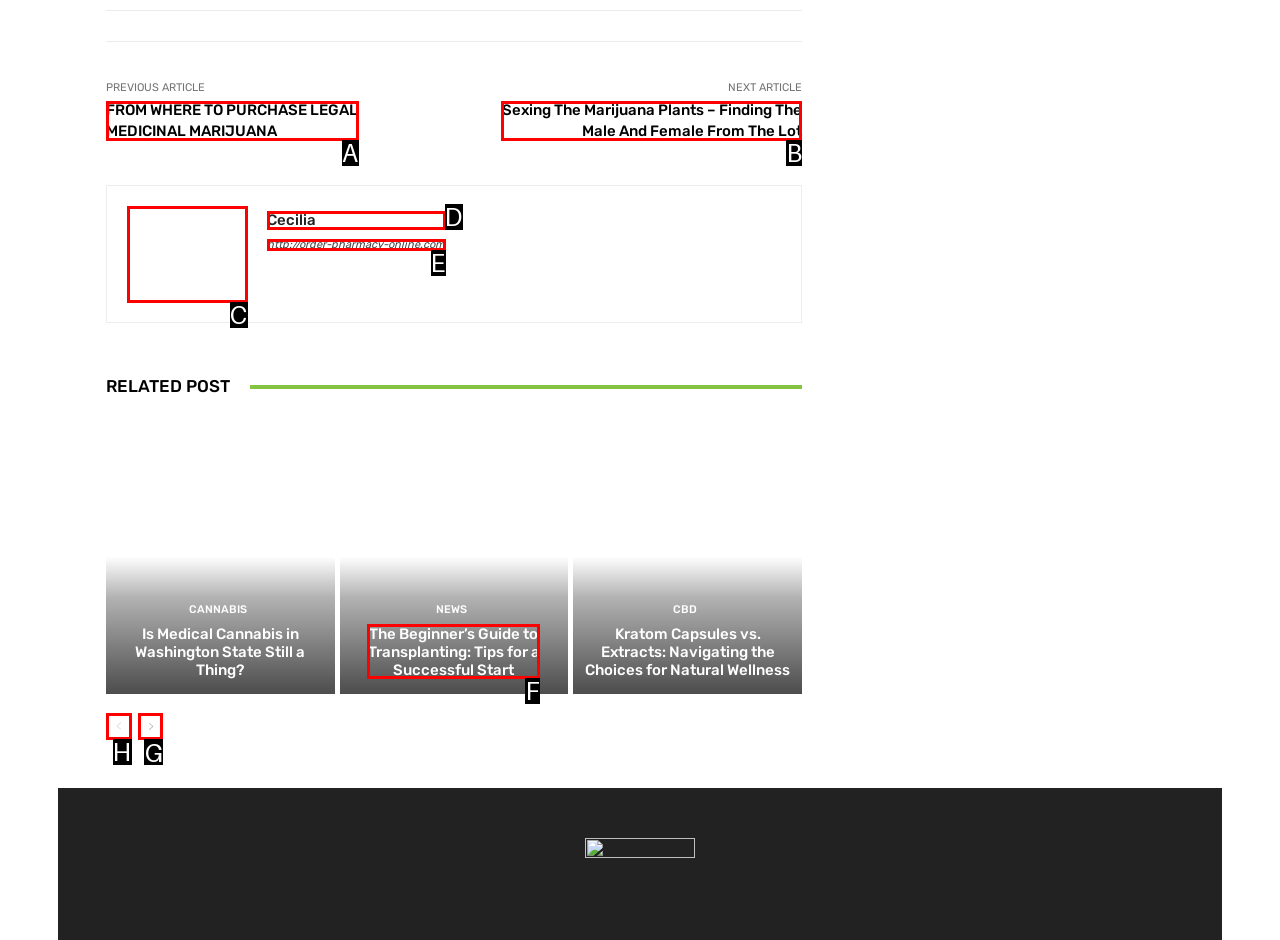Determine the right option to click to perform this task: Go to the next page
Answer with the correct letter from the given choices directly.

G